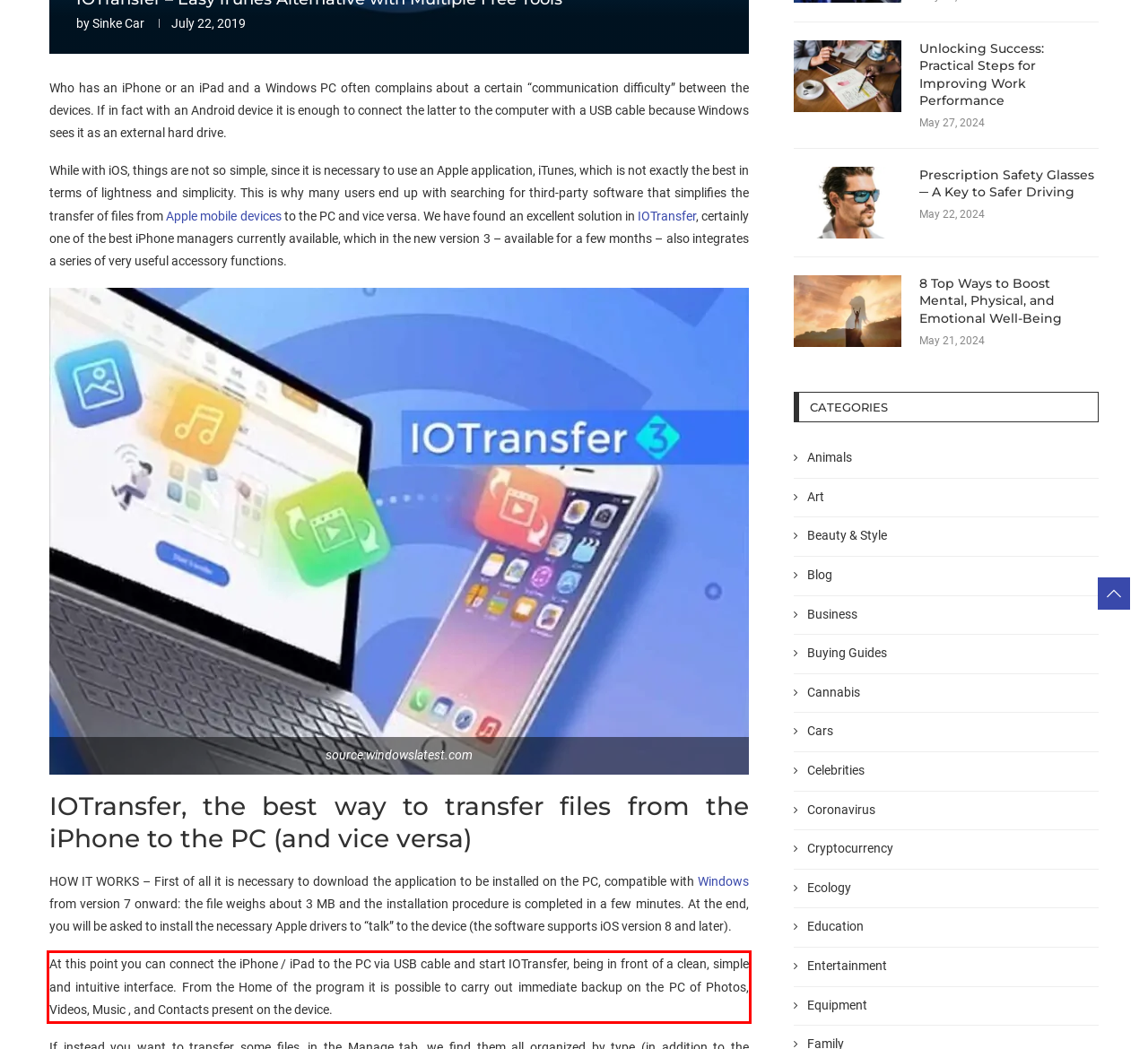Observe the screenshot of the webpage, locate the red bounding box, and extract the text content within it.

At this point you can connect the iPhone / iPad to the PC via USB cable and start IOTransfer, being in front of a clean, simple and intuitive interface. From the Home of the program it is possible to carry out immediate backup on the PC of Photos, Videos, Music , and Contacts present on the device.